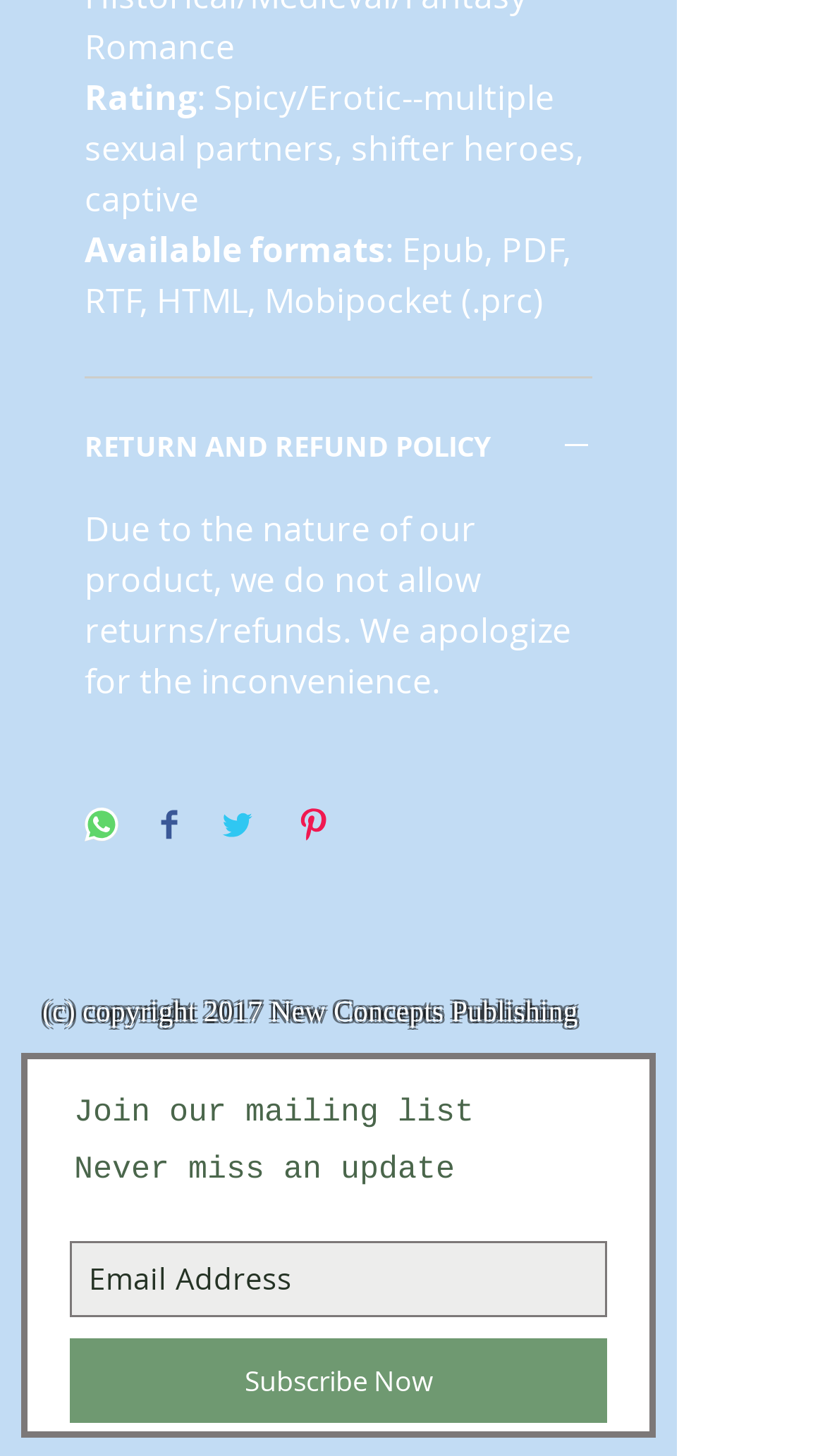Can you find the bounding box coordinates for the element that needs to be clicked to execute this instruction: "Share on Facebook"? The coordinates should be given as four float numbers between 0 and 1, i.e., [left, top, right, bottom].

[0.195, 0.555, 0.215, 0.582]